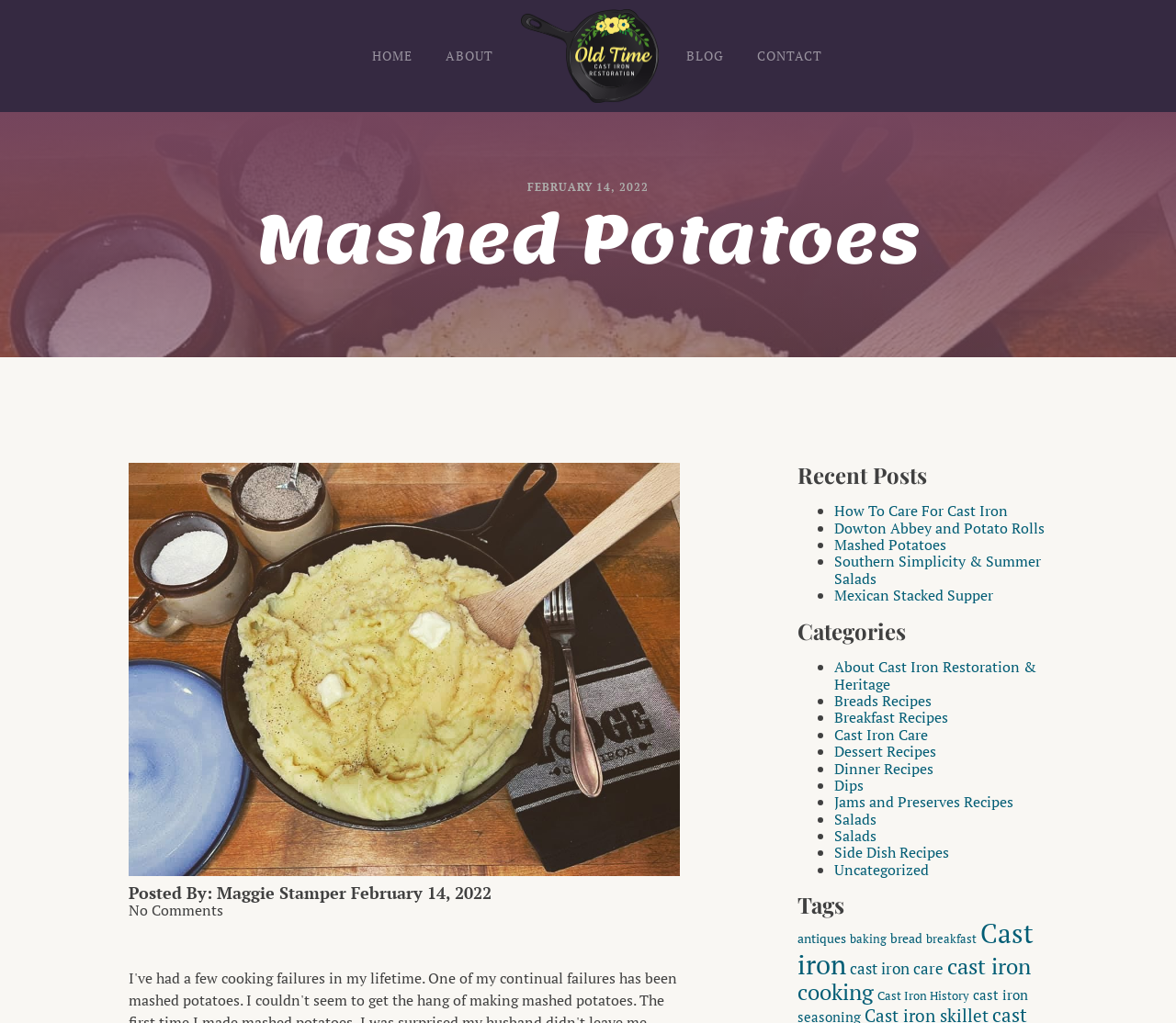Given the element description, predict the bounding box coordinates in the format (top-left x, top-left y, bottom-right x, bottom-right y), using floating point numbers between 0 and 1: Salads

[0.709, 0.791, 0.745, 0.81]